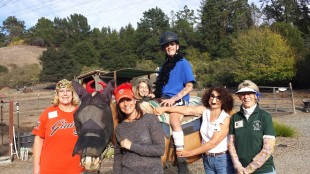Look at the image and give a detailed response to the following question: What is the main activity depicted in the image?

The image shows a rider seated on a horse, surrounded by volunteers, which suggests that the main activity being depicted is therapeutic riding. The presence of a horse and a rider wearing a riding helmet further supports this conclusion.